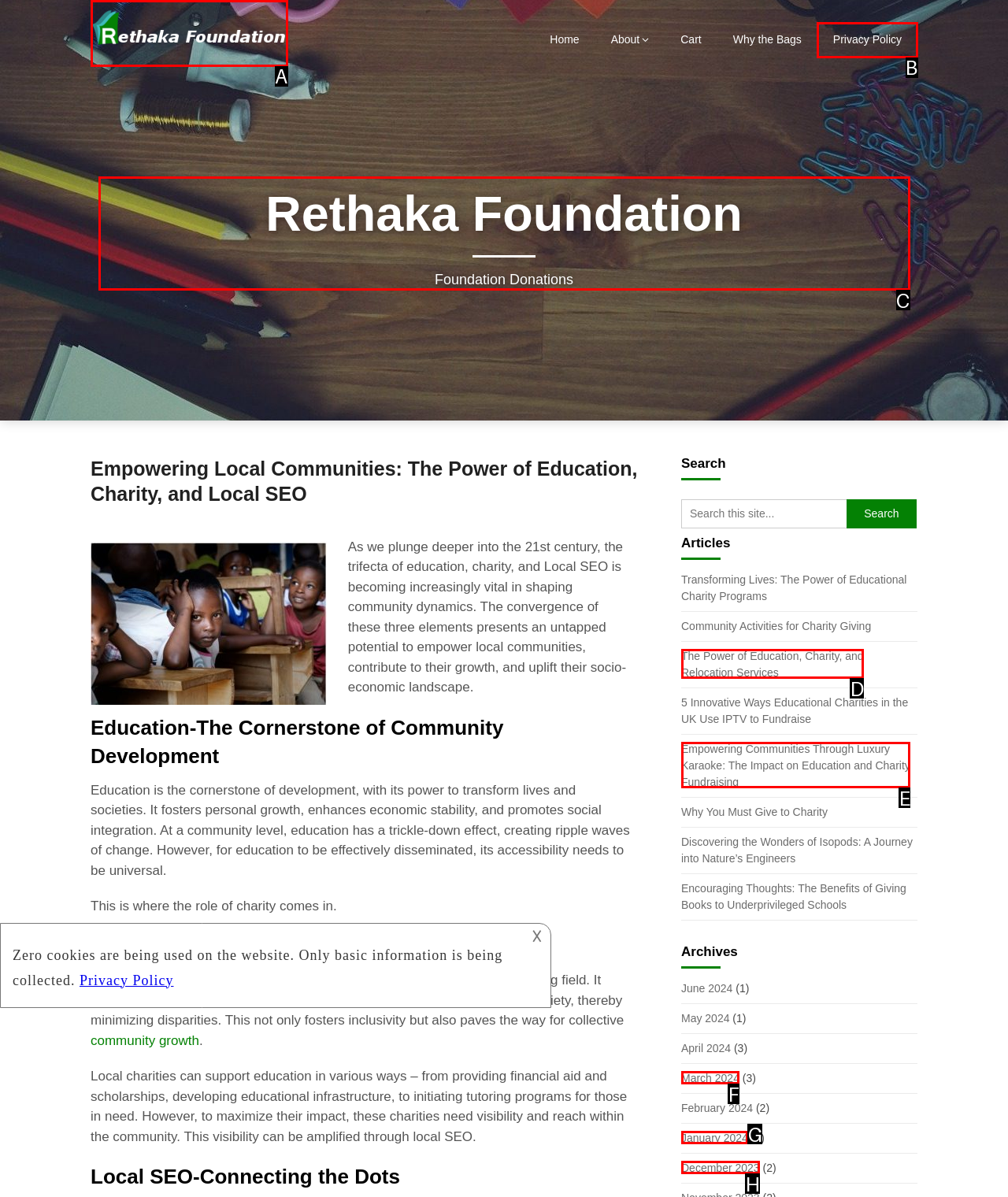Select the HTML element that fits the following description: alt="Rethaka Foundation"
Provide the letter of the matching option.

A